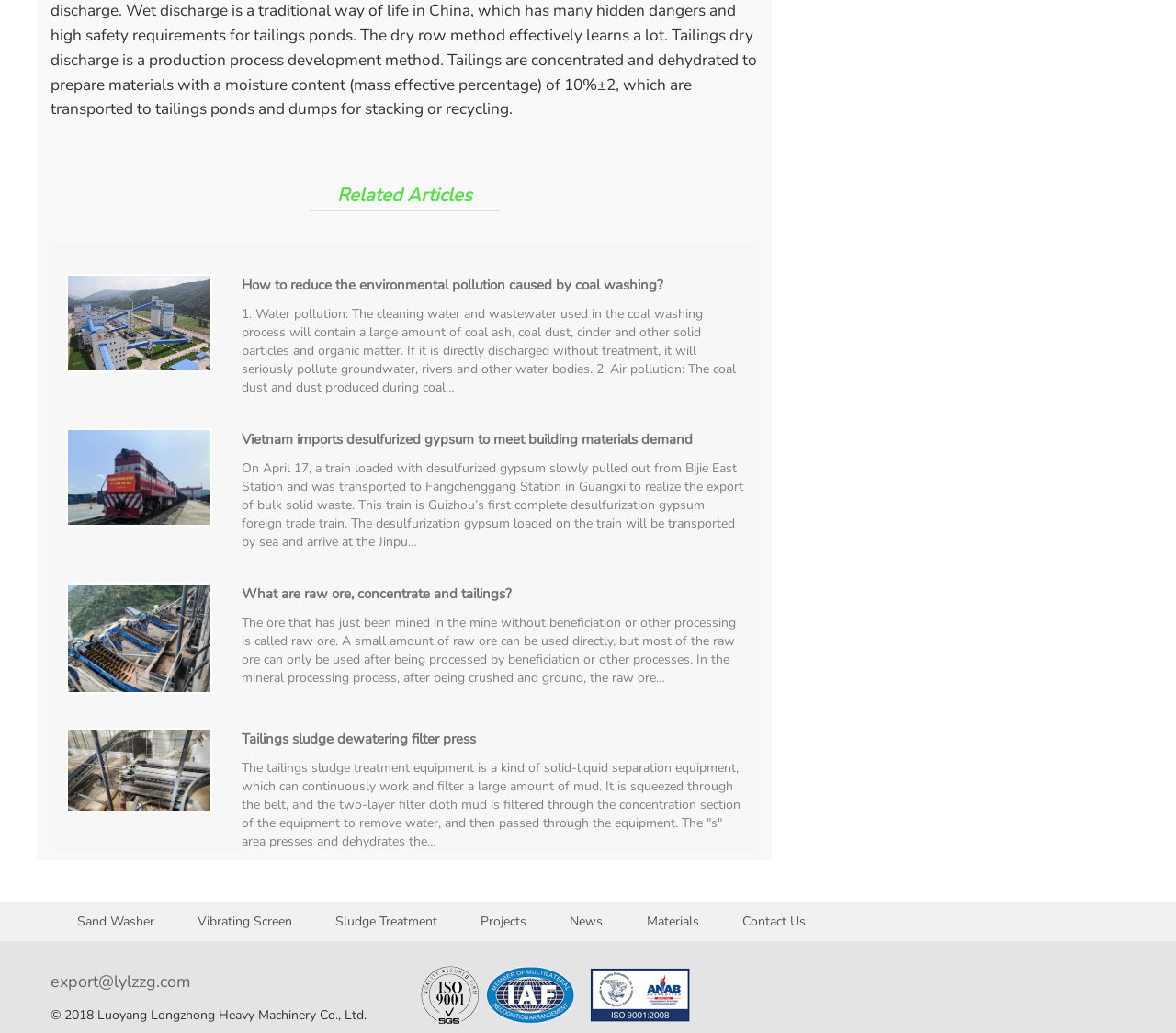What is the contact email address listed at the bottom of the webpage?
Please analyze the image and answer the question with as much detail as possible.

I found the link element [214] at the bottom of the webpage, which contains the contact email address 'export@lylzzg.com'.